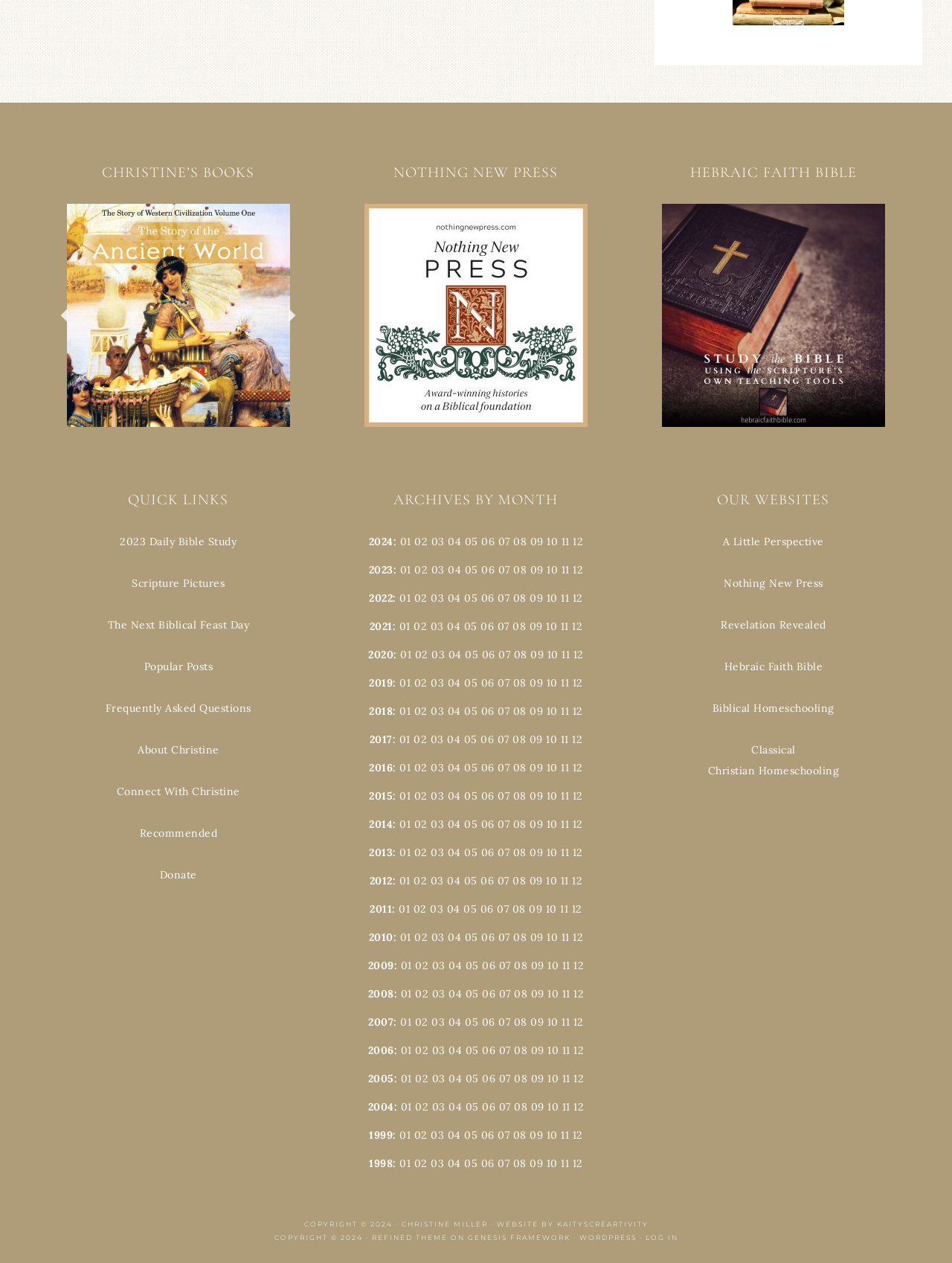Please determine the bounding box coordinates of the section I need to click to accomplish this instruction: "Click the 'previous arrow' button".

[0.056, 0.24, 0.081, 0.259]